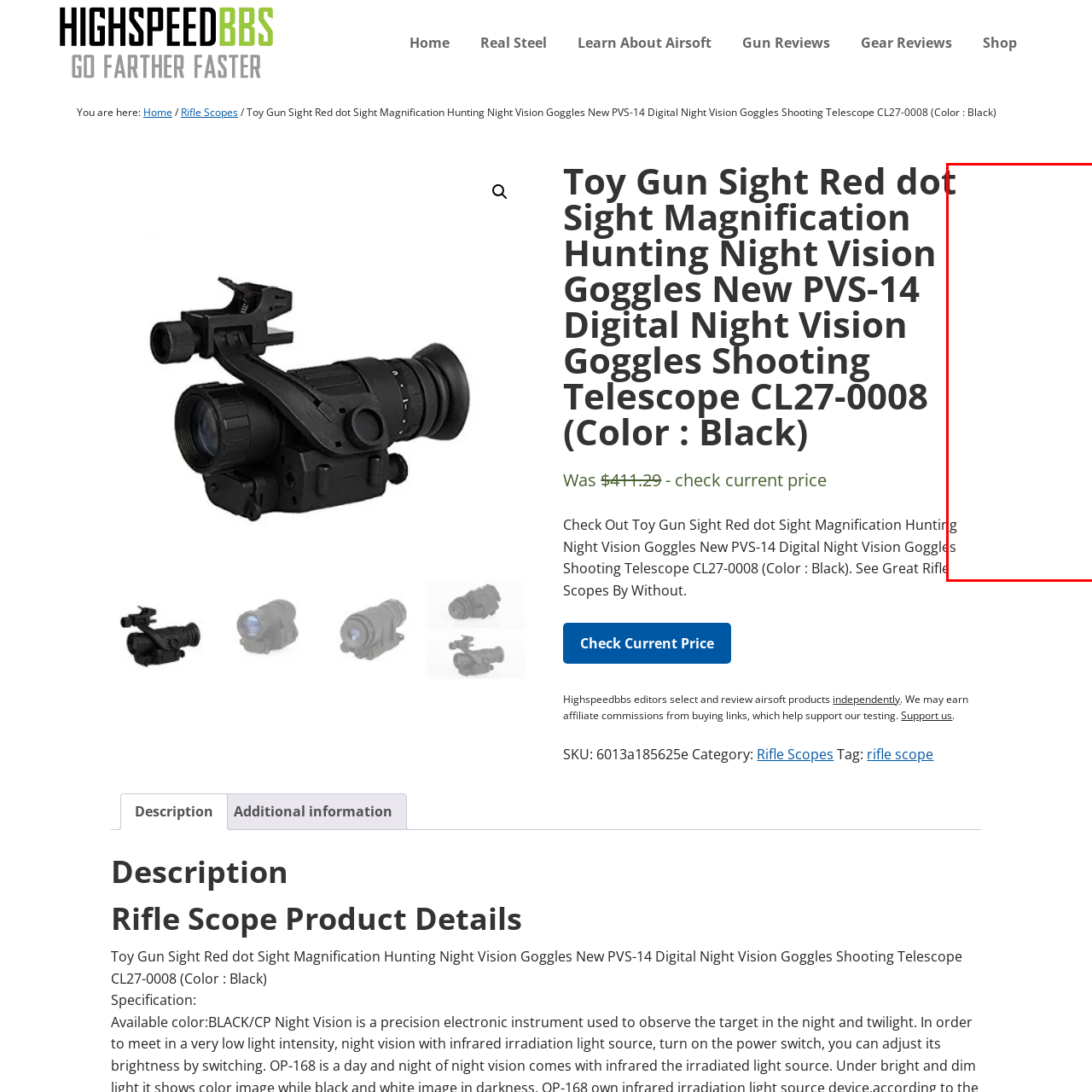Elaborate on the contents of the image highlighted by the red boundary in detail.

The image showcases a Toy Gun Sight designed for enhanced aiming accuracy, featuring a red dot sight and magnification capabilities. Specifically categorized as a digital night vision goggles product, the model is identified as the PVS-14. It is a versatile accessory for hunting and shooting, highlighted for its compatibility with toy guns. The color of the sight is black, reflecting a classic and tactical aesthetic suitable for various outdoor activities. This sight is part of the CL27-0008 series and is specifically targeted towards airsoft enthusiasts and hobbyists seeking precision in their aim.